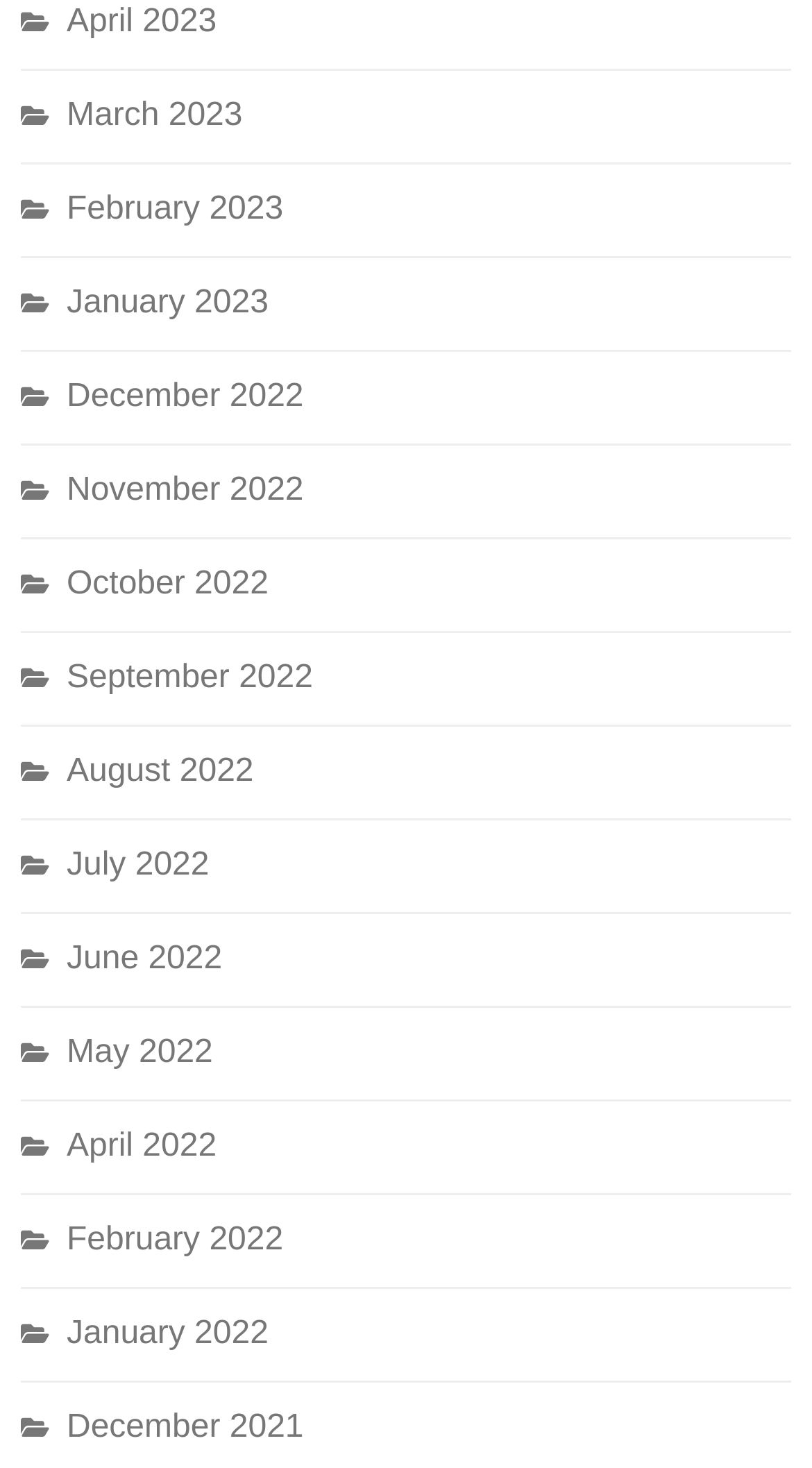How many links are there on the webpage?
Please use the visual content to give a single word or phrase answer.

18